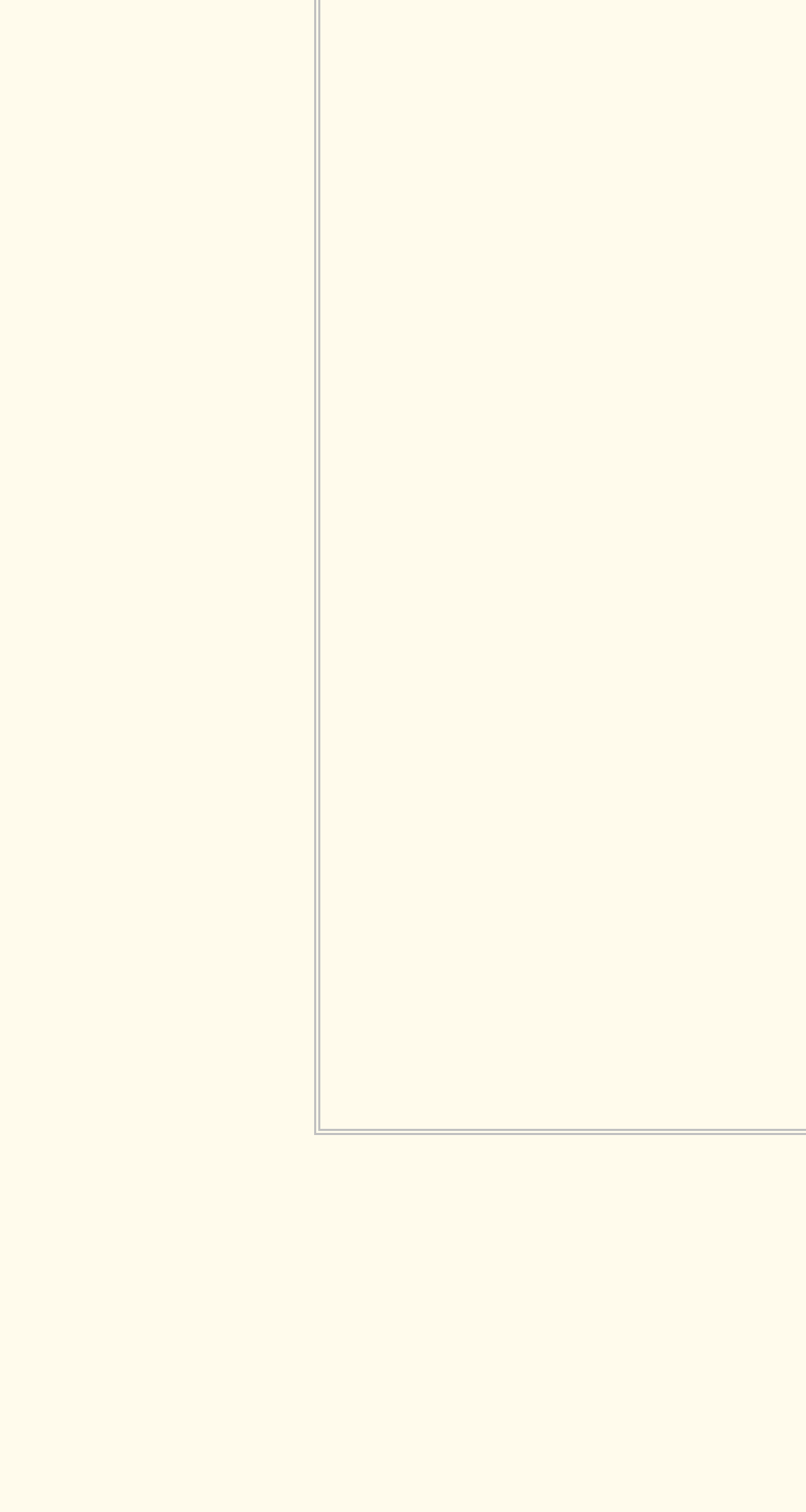What is the last link on the webpage? Based on the screenshot, please respond with a single word or phrase.

Home